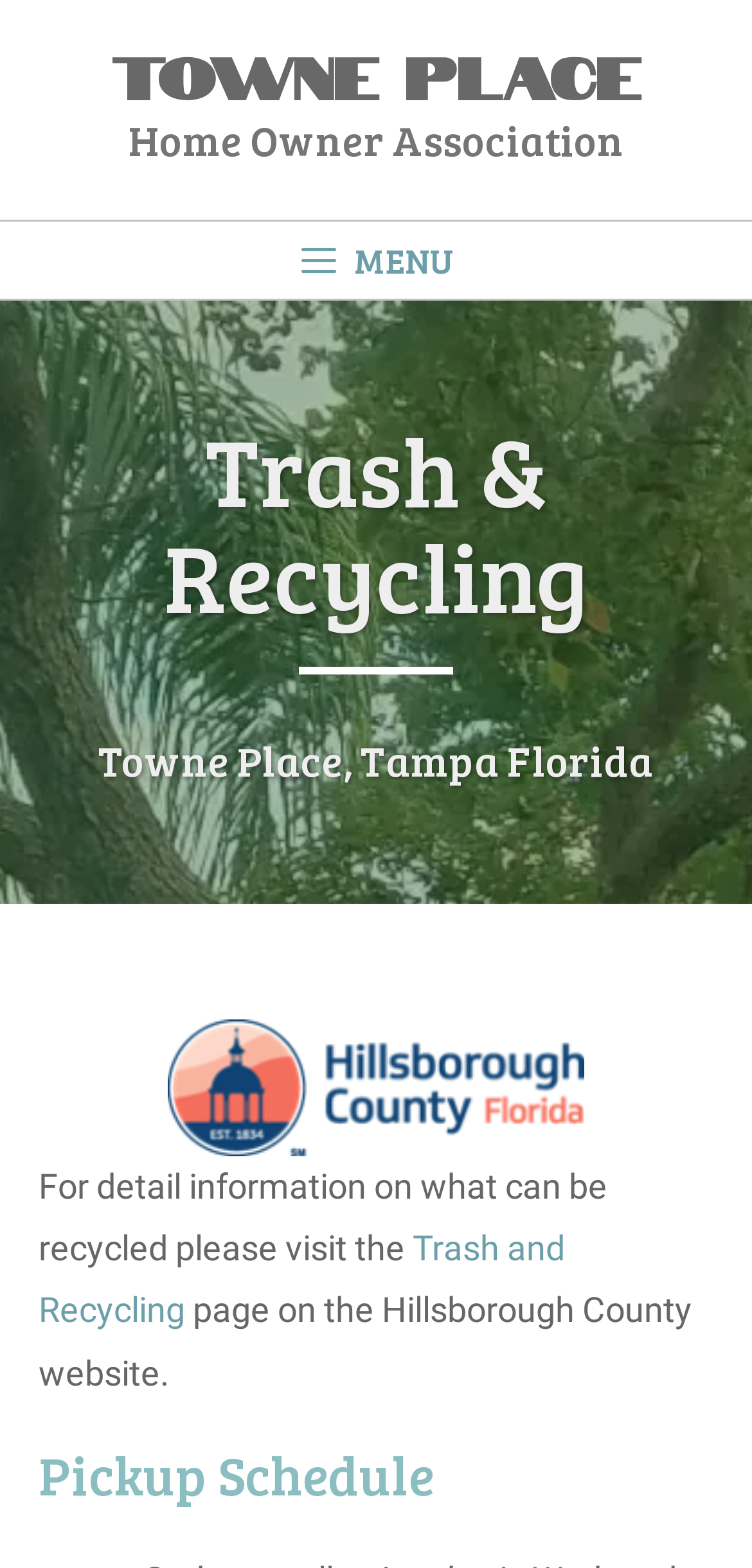Provide a brief response in the form of a single word or phrase:
What is the name of the homeowner association?

Towne Place